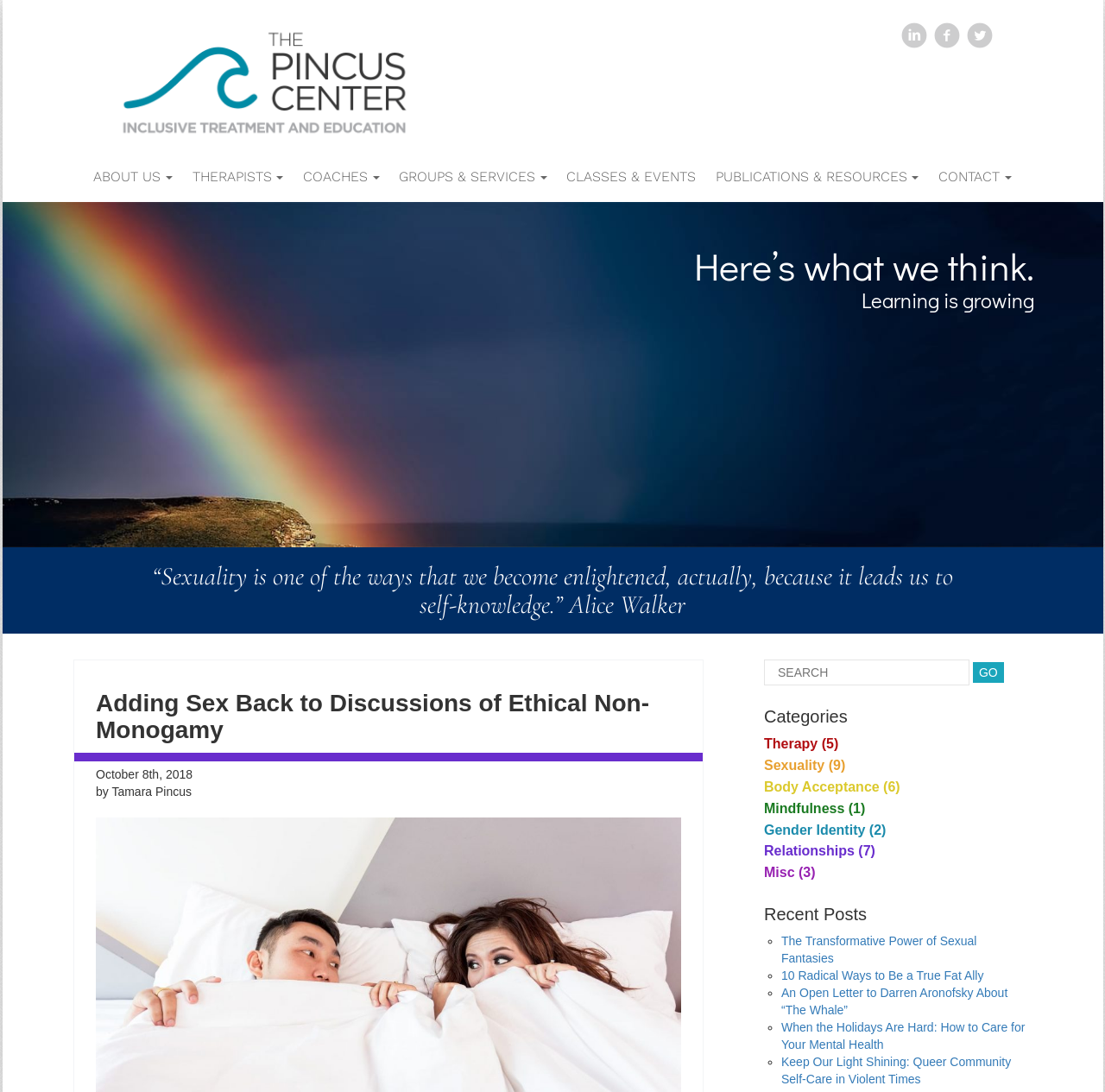Locate the bounding box coordinates of the region to be clicked to comply with the following instruction: "Read the article 'Adding Sex Back to Discussions of Ethical Non-Monogamy'". The coordinates must be four float numbers between 0 and 1, in the form [left, top, right, bottom].

[0.087, 0.633, 0.616, 0.681]